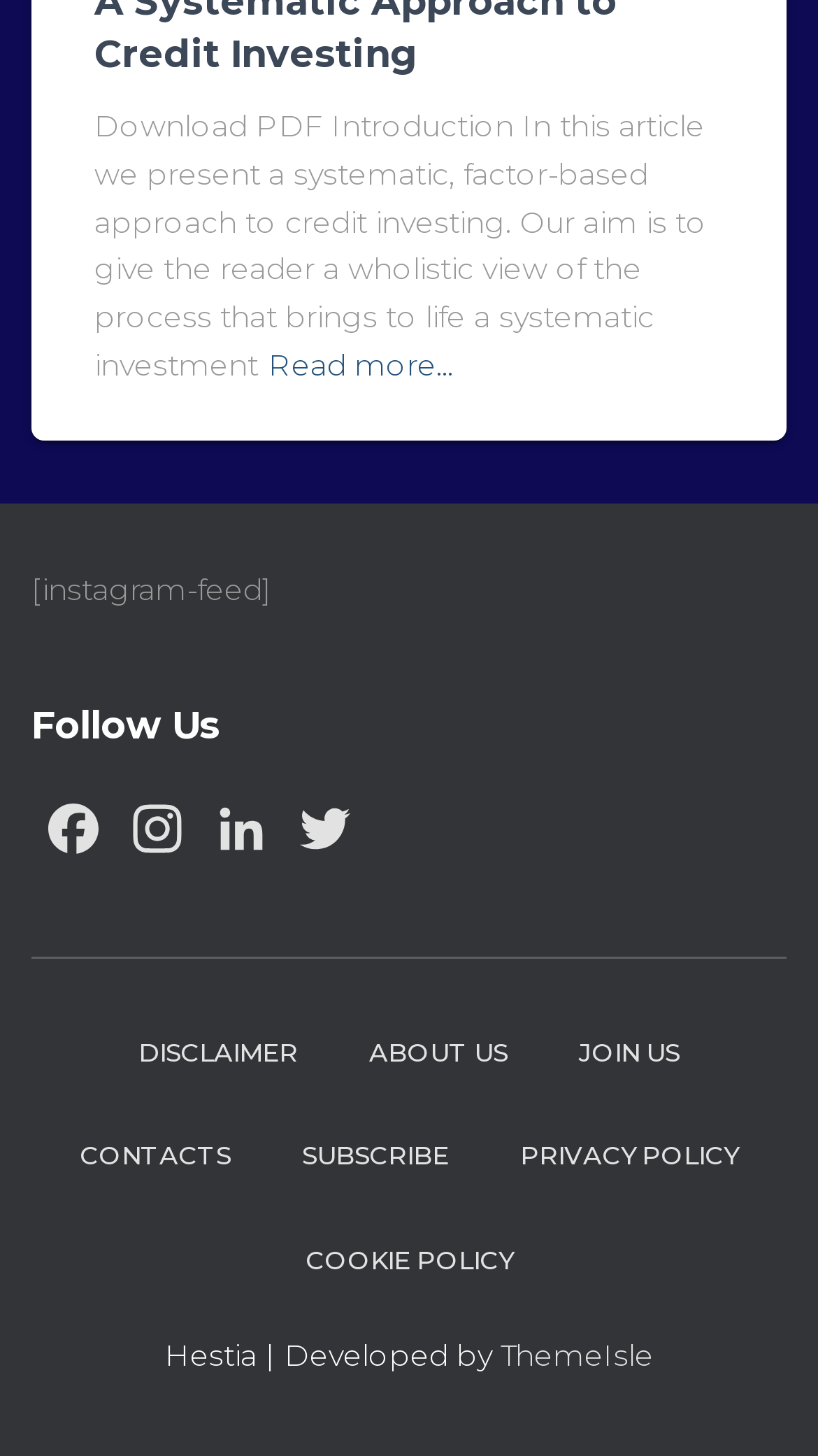What is the topic of the article?
Please interpret the details in the image and answer the question thoroughly.

The topic of the article can be determined by reading the introductory text, which mentions a systematic, factor-based approach to credit investing.